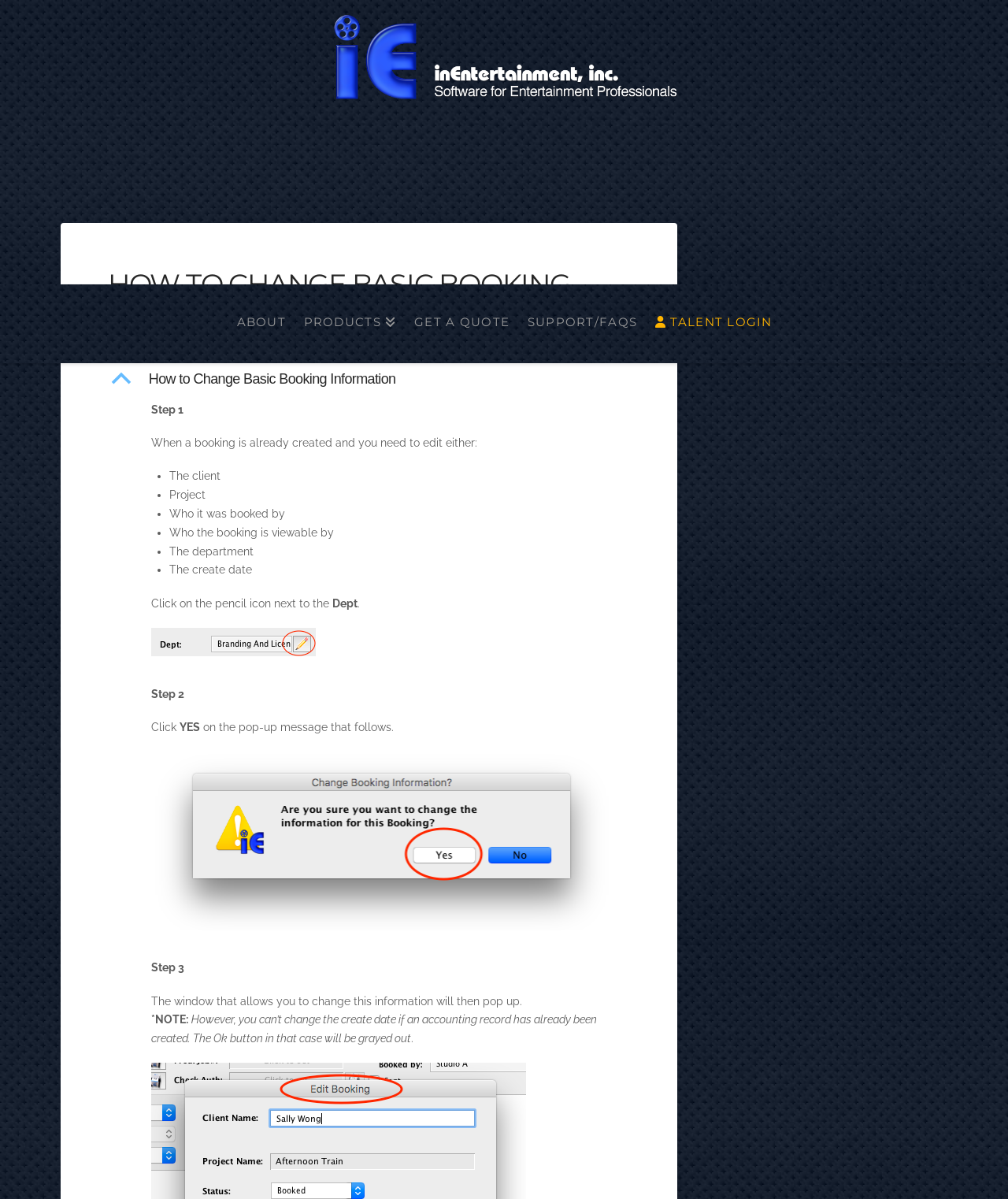Based on the element description, predict the bounding box coordinates (top-left x, top-left y, bottom-right x, bottom-right y) for the UI element in the screenshot: Talent Login

[0.641, 0.007, 0.775, 0.025]